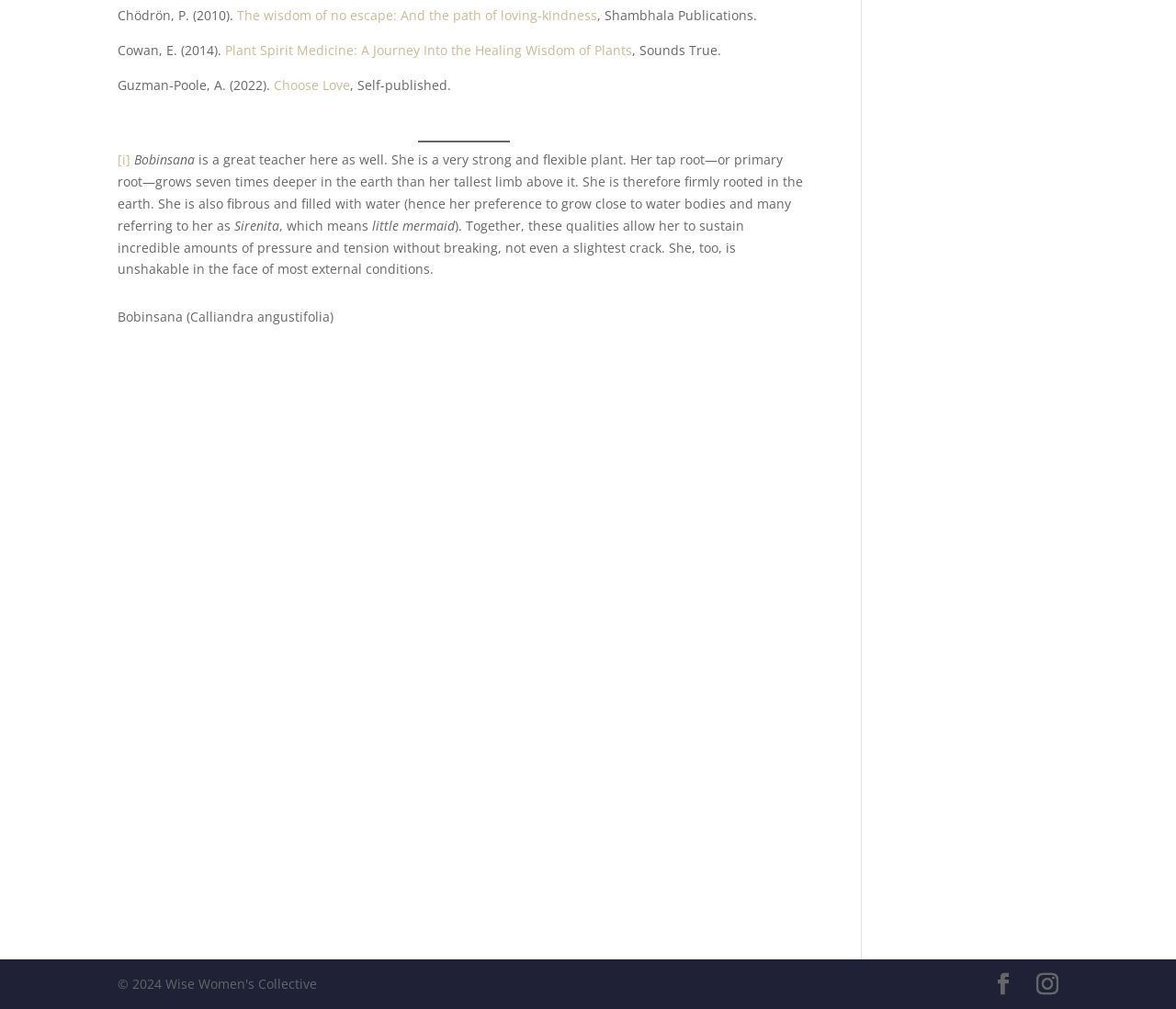Find the bounding box coordinates of the UI element according to this description: "Facebook".

[0.844, 0.965, 0.862, 0.987]